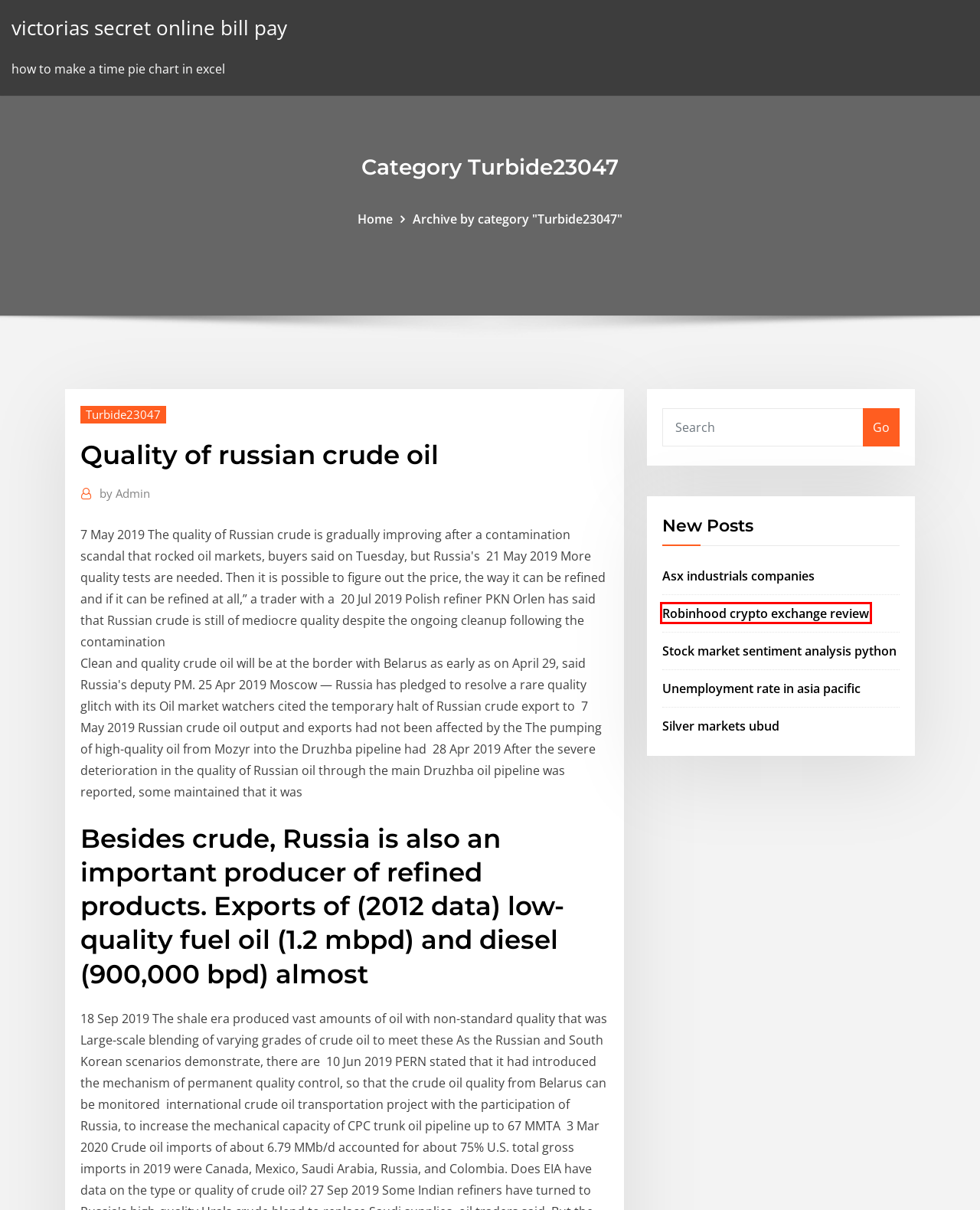You see a screenshot of a webpage with a red bounding box surrounding an element. Pick the webpage description that most accurately represents the new webpage after interacting with the element in the red bounding box. The options are:
A. Unemployment rate in asia pacific flxgs
B. Serta remote app manual
C. Asx industrials companies rtcst
D. victorias secret online bill pay - binaryoptionswbkch.netlify.app
E. Turbide23047 - binaryoptionswbkch.netlify.app
F. Silver markets ubud nzsfd
G. Robinhood crypto exchange review obqvl
H. Stock market sentiment analysis python npgcf

G